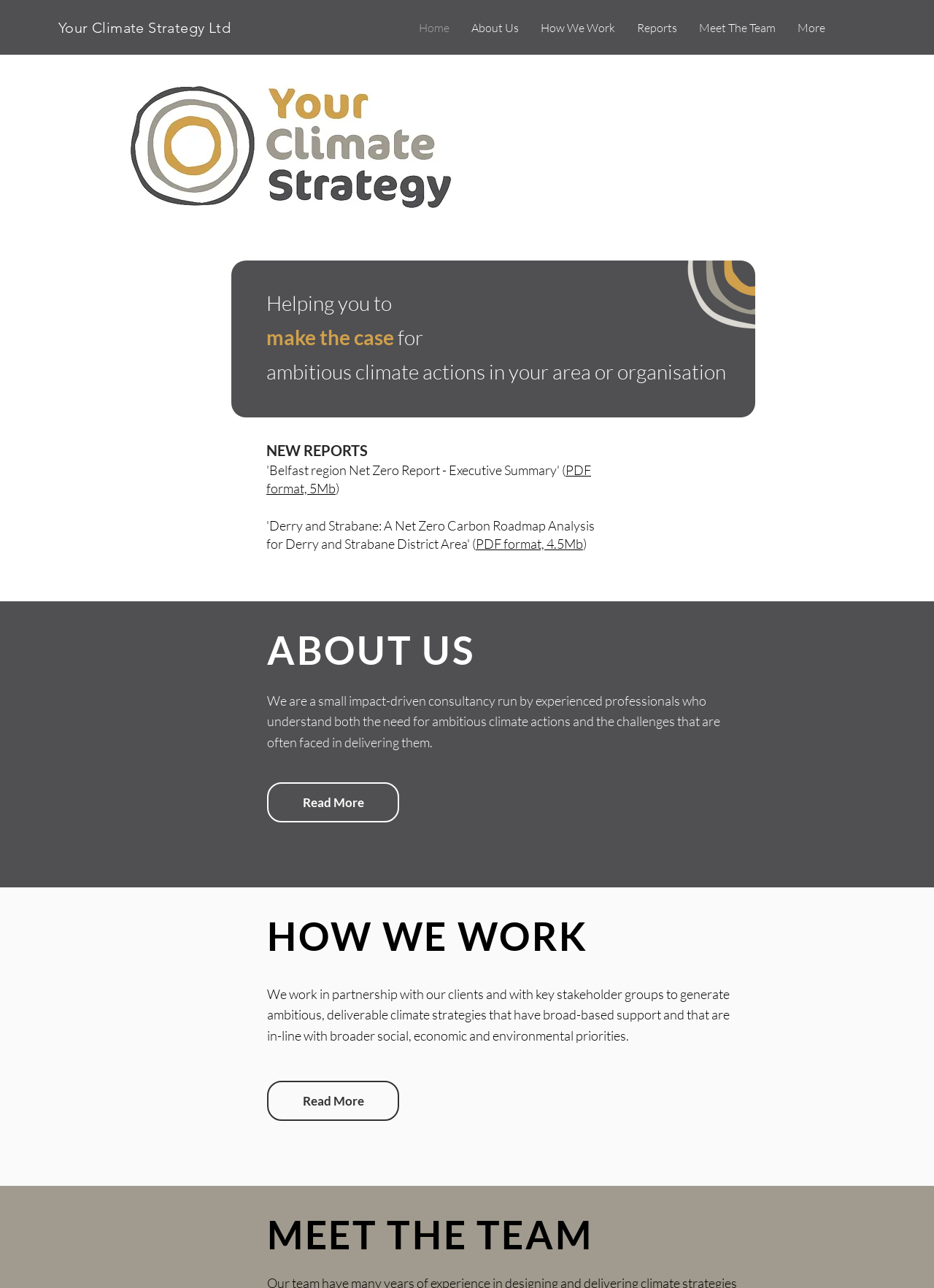Please identify the primary heading on the webpage and return its text.

We are a small impact-driven consultancy run by experienced professionals who understand both the need for ambitious climate actions and the challenges that are often faced in delivering them. 